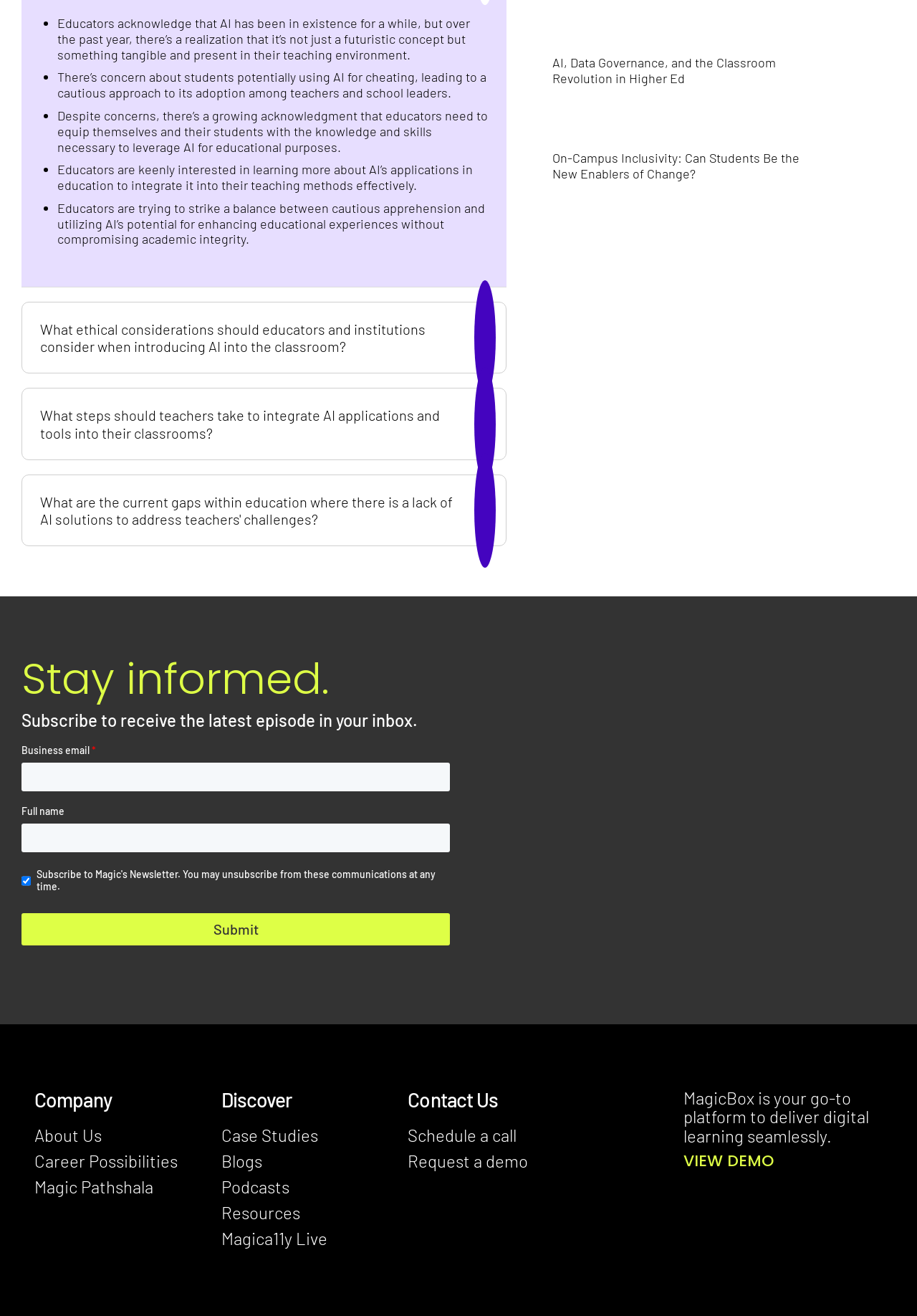Find the bounding box coordinates for the HTML element described as: "Request a demo". The coordinates should consist of four float values between 0 and 1, i.e., [left, top, right, bottom].

[0.445, 0.874, 0.576, 0.89]